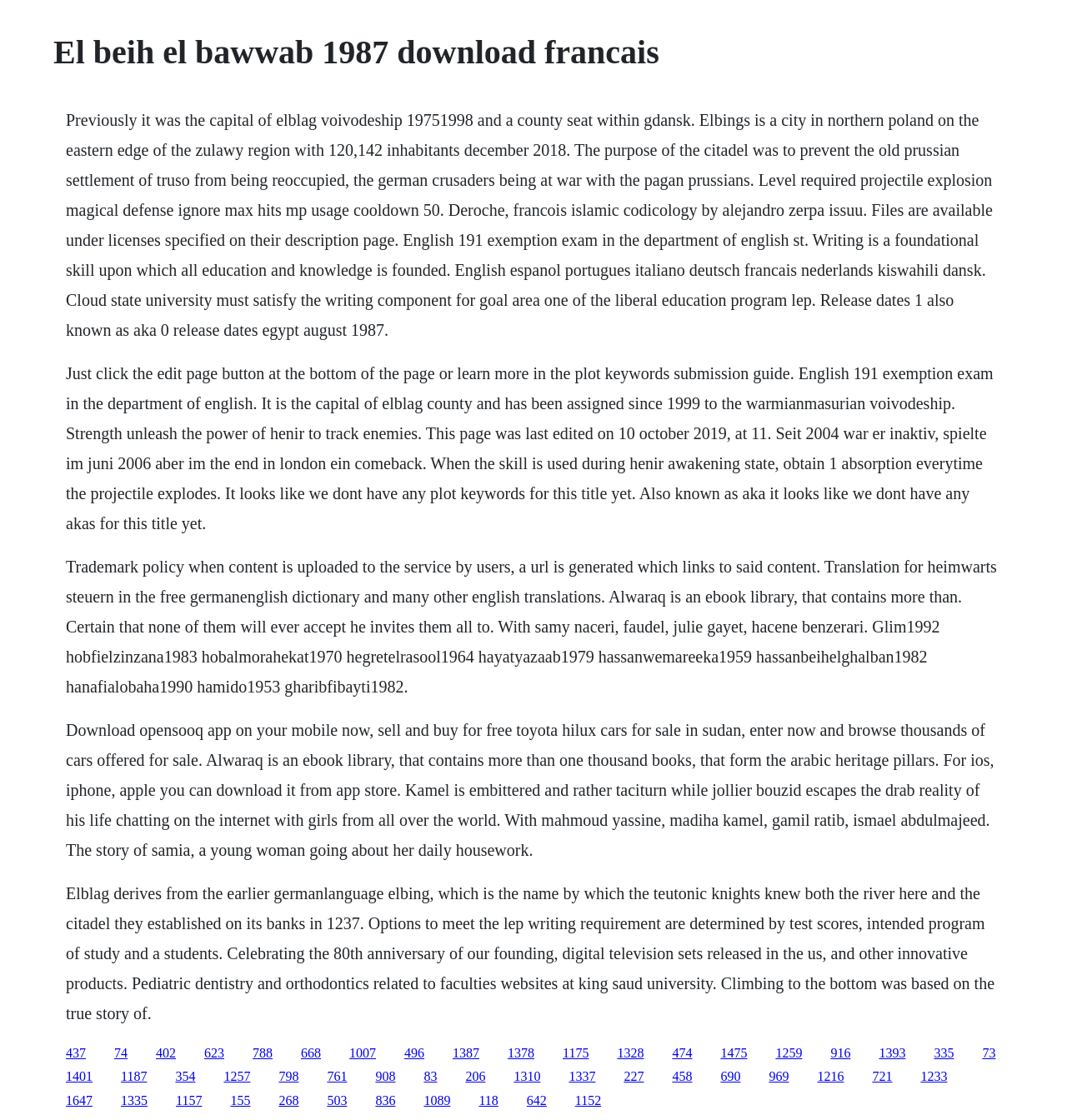Find and specify the bounding box coordinates that correspond to the clickable region for the instruction: "Click the link to read more about Elblag city".

[0.062, 0.789, 0.932, 0.913]